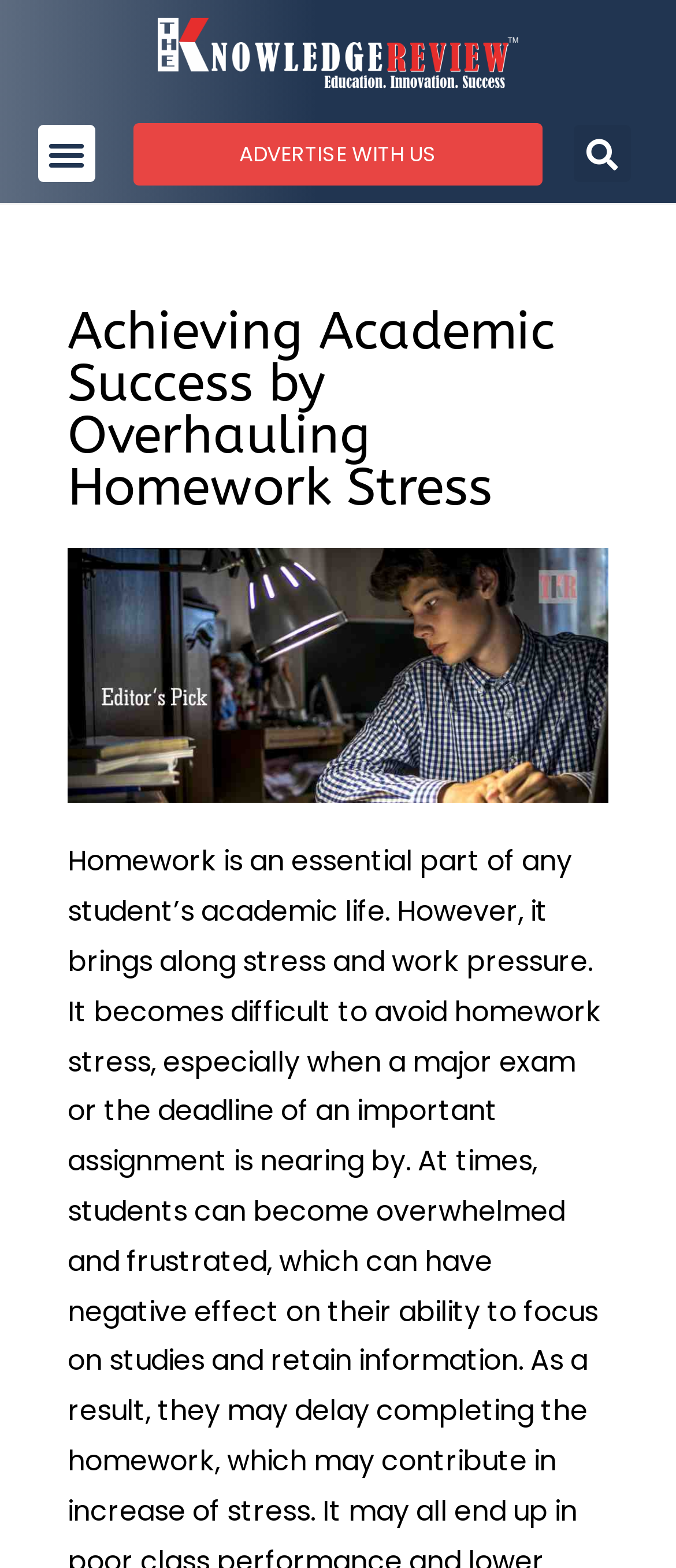Answer in one word or a short phrase: 
What is the position of the link 'ADVERTISE WITH US'?

Top middle